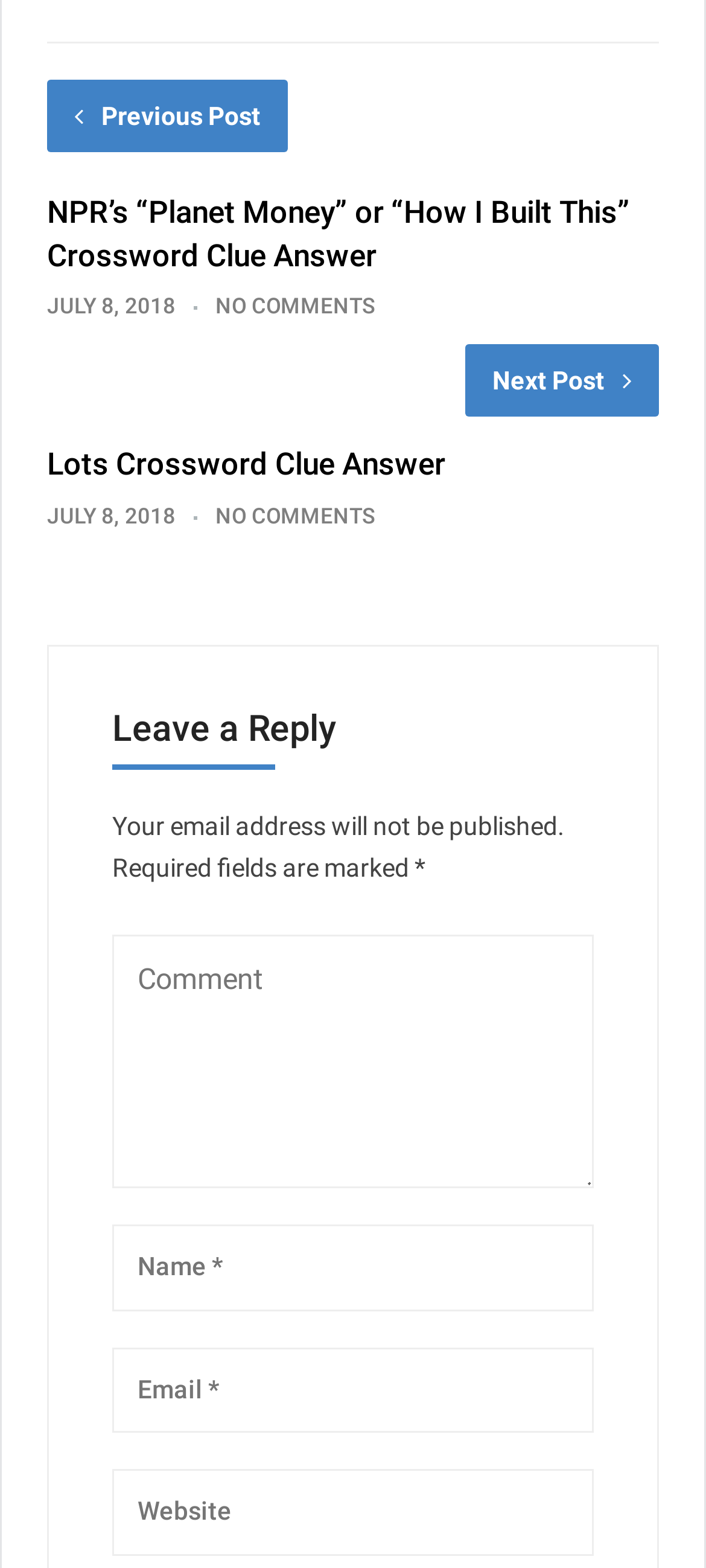What is required to be filled in the comment form?
Using the image as a reference, answer the question in detail.

I analyzed the textbox elements in the comment form and found that the 'Name' and 'Email' fields are marked as required, indicated by the '*' symbol. This suggests that users must fill in these fields to submit a comment.